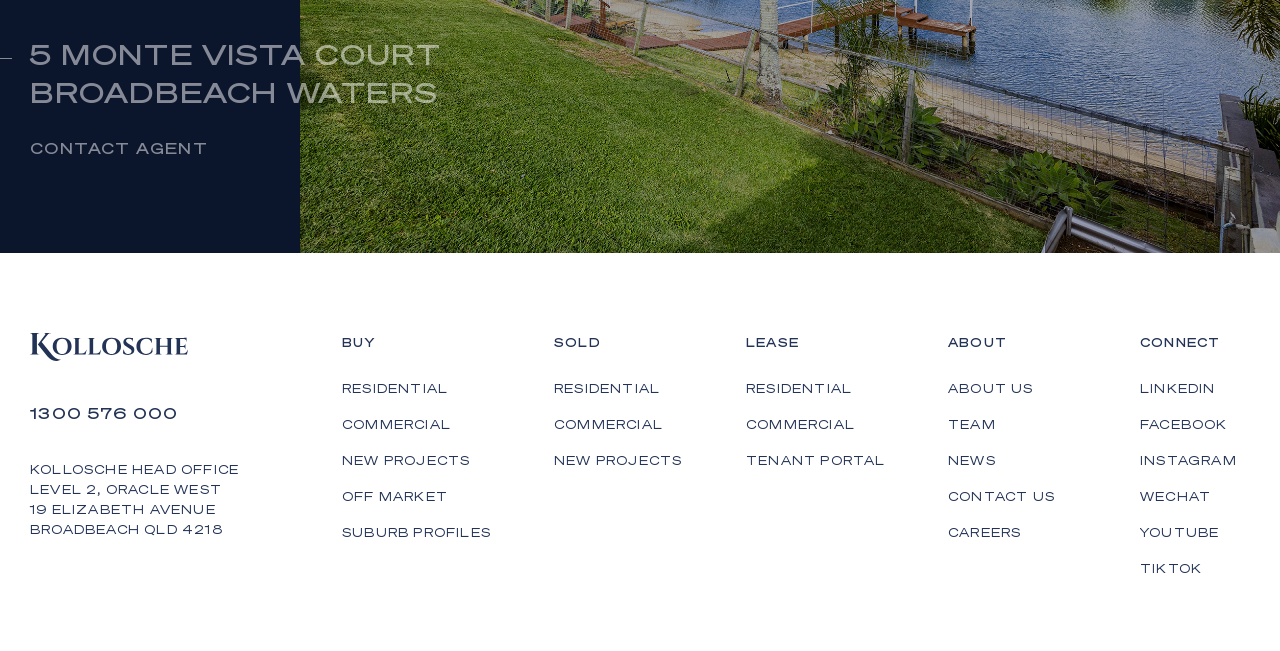How many types of properties can be bought?
Please provide an in-depth and detailed response to the question.

I found the answer by looking at the links under the 'BUY' heading. There are four links: 'RESIDENTIAL', 'COMMERCIAL', 'NEW PROJECTS', and 'OFF MARKET', which indicate the four types of properties that can be bought.